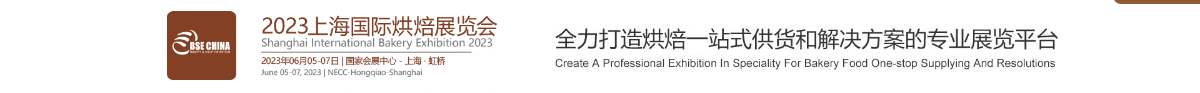Elaborate on all the key elements and details present in the image.

The image showcases the promotional banner for the "2023 Shanghai International Bakery Exhibition," highlighting the event's focus on creating a professional platform for the bakery industry. The top of the banner features the logo of BSE CHINA, followed by the exhibition title in both English and Chinese, indicating the event's international reach. Below the title, the dates (June 5-7, 2023) and venue (NECC-Hongqiao, Shanghai) are prominently displayed. The banner conveys a strong commitment to excellence in the bakery sector, aimed at providing comprehensive solutions and supplies for bakery food. The design blends professionalism with an inviting aesthetic, setting the stage for a pivotal industry event.